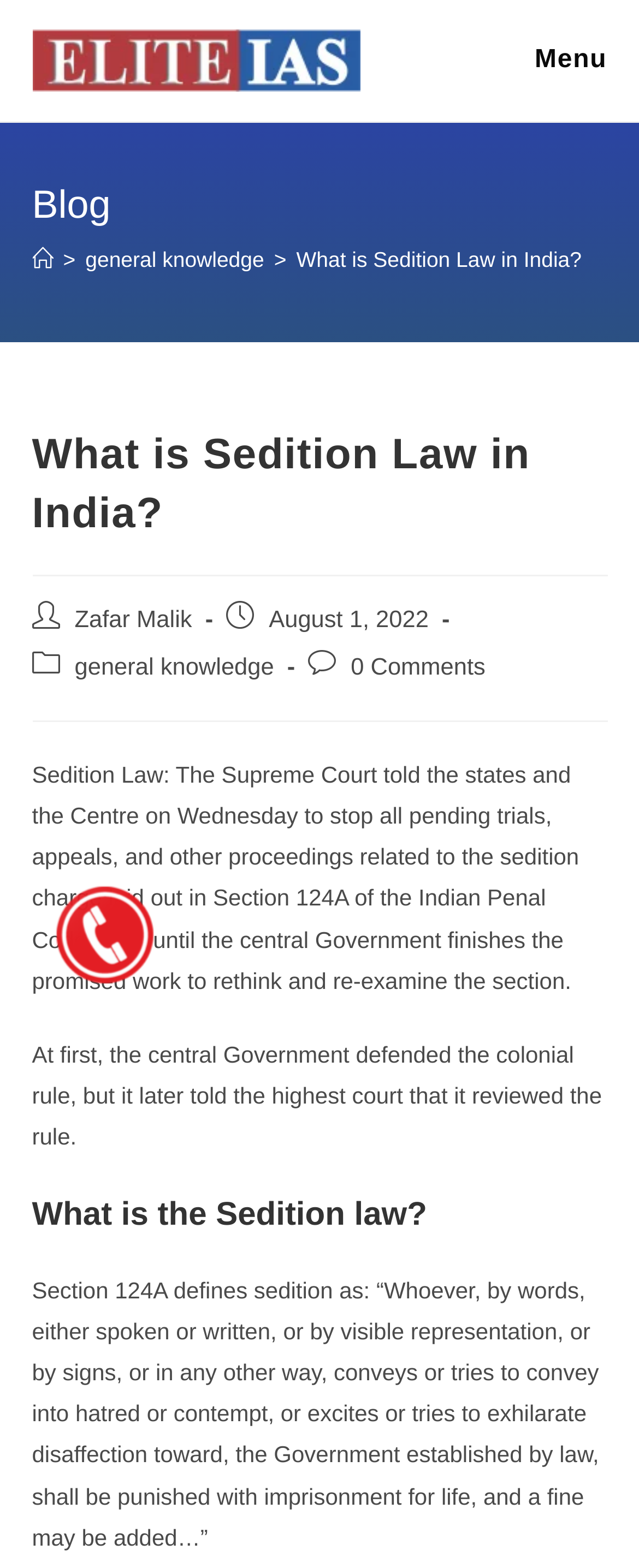Could you find the bounding box coordinates of the clickable area to complete this instruction: "Click the 'What is Sedition Law in India?' link"?

[0.464, 0.157, 0.91, 0.173]